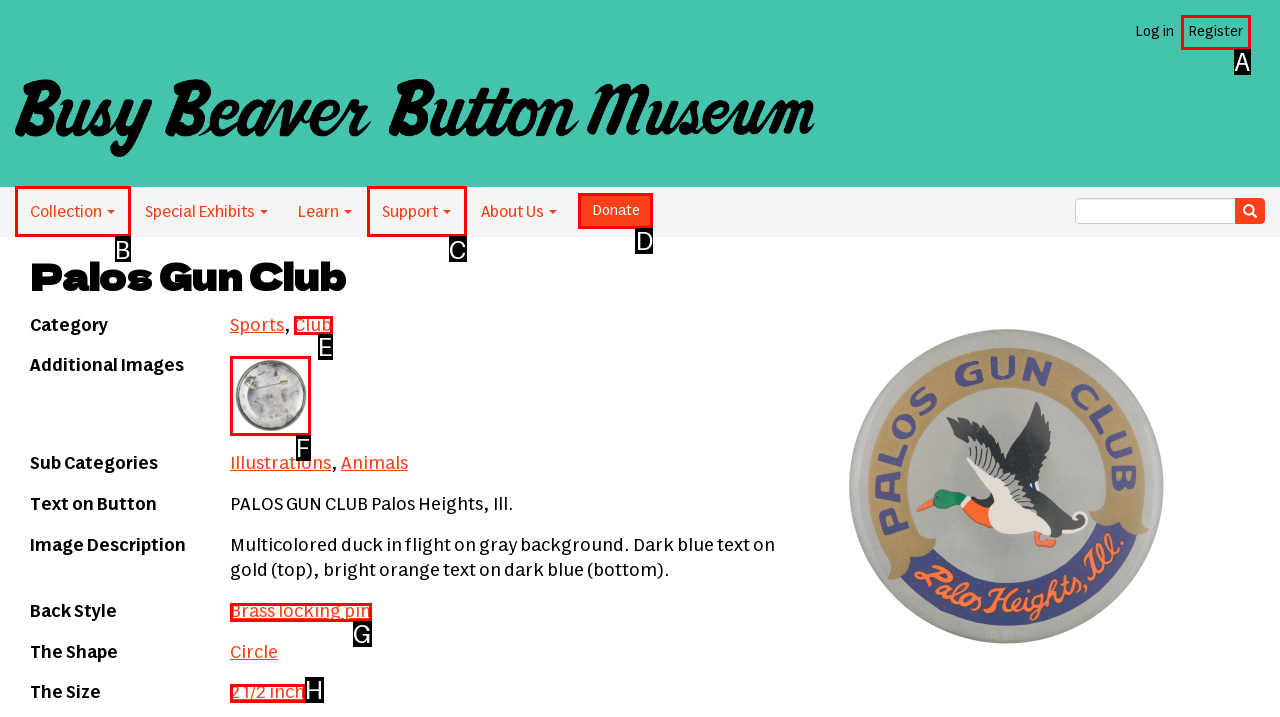Tell me which one HTML element I should click to complete the following task: Donate to the Palos Gun Club Answer with the option's letter from the given choices directly.

D